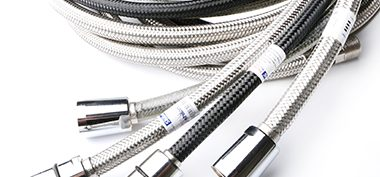What are the two colors of the hoses?
Examine the image and provide an in-depth answer to the question.

The caption describes the hoses as featuring a mix of silver and black materials, indicating that these are the two primary colors of the hoses.